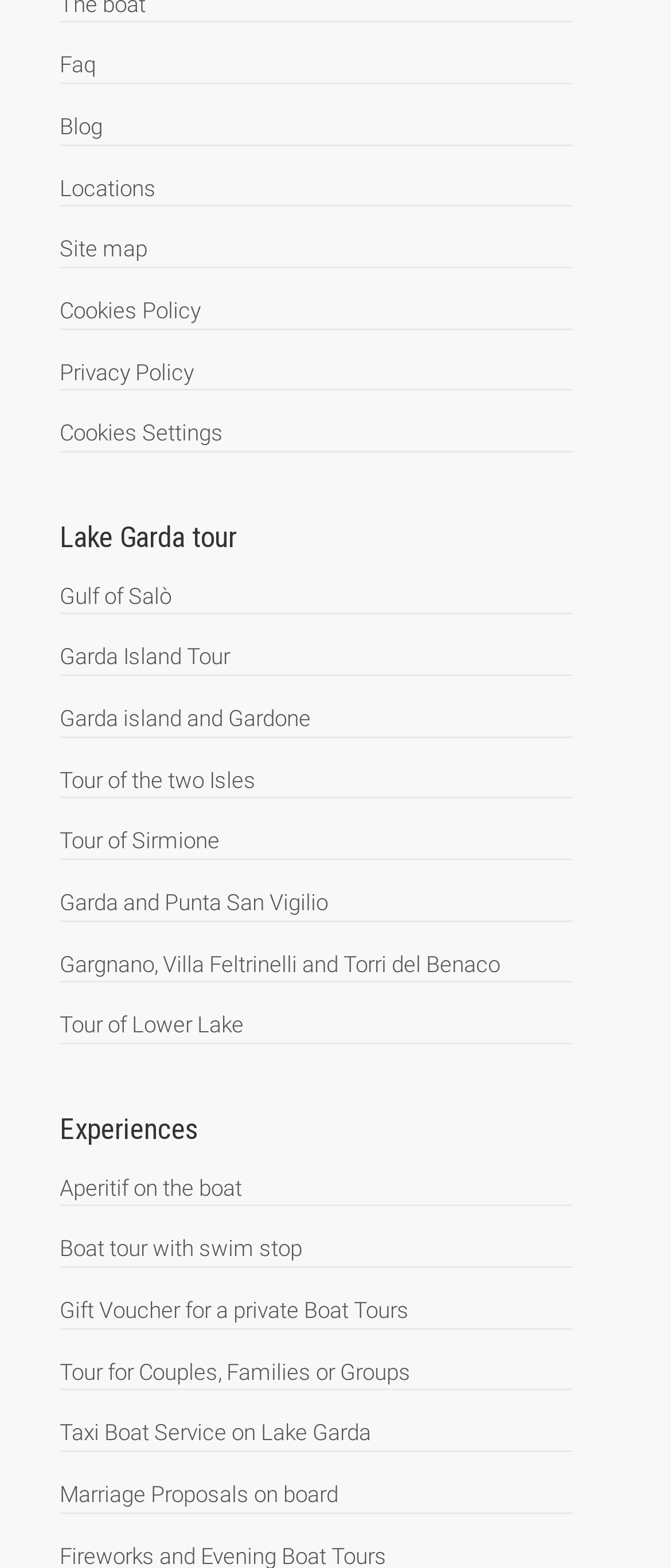Determine the bounding box coordinates of the clickable element necessary to fulfill the instruction: "Learn about Experiences". Provide the coordinates as four float numbers within the 0 to 1 range, i.e., [left, top, right, bottom].

[0.088, 0.71, 0.912, 0.73]